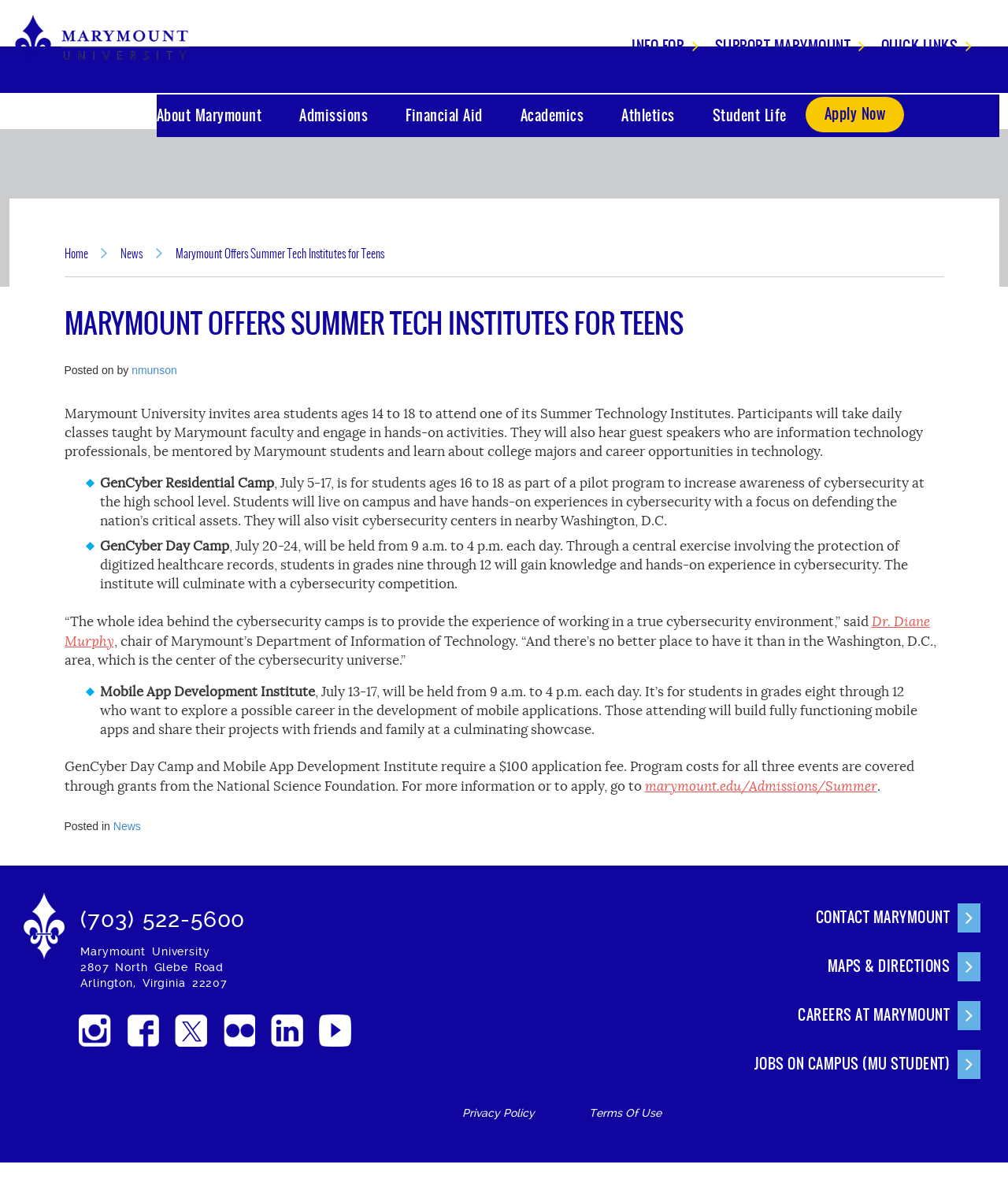Bounding box coordinates should be provided in the format (top-left x, top-left y, bottom-right x, bottom-right y) with all values between 0 and 1. Identify the bounding box for this UI element: Quick Links

[0.858, 0.026, 0.964, 0.052]